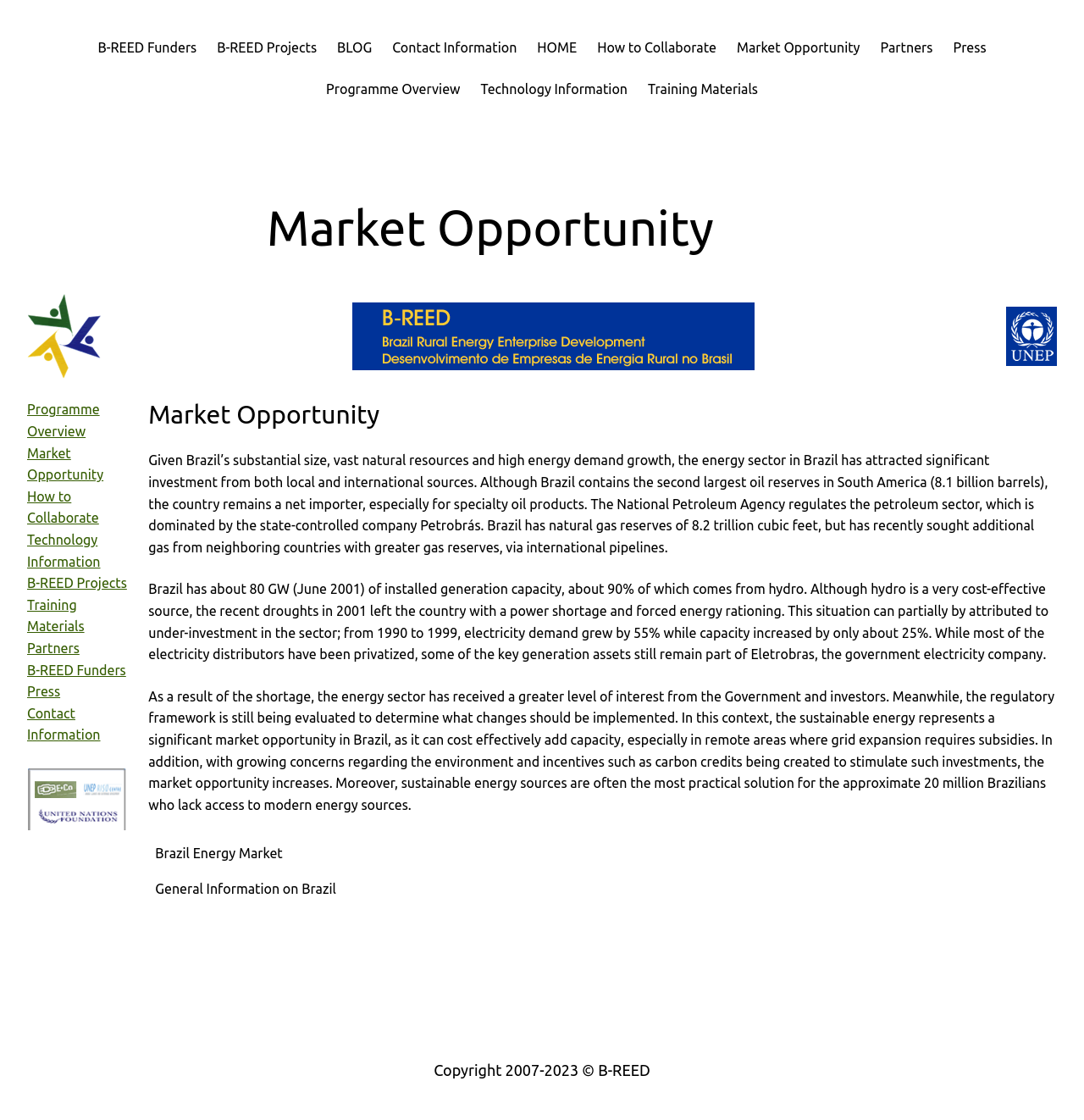Given the description "Partners", determine the bounding box of the corresponding UI element.

[0.025, 0.572, 0.073, 0.585]